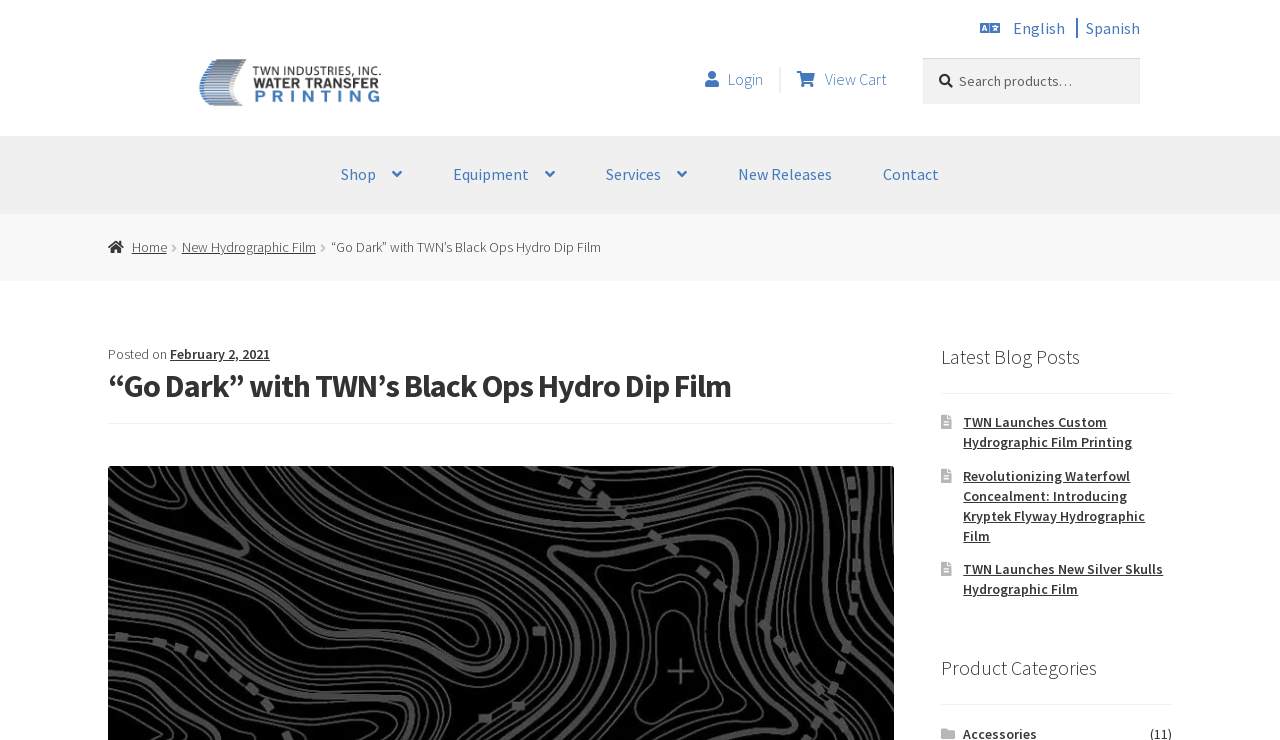Please determine the bounding box coordinates of the element's region to click in order to carry out the following instruction: "Login to account". The coordinates should be four float numbers between 0 and 1, i.e., [left, top, right, bottom].

[0.55, 0.094, 0.596, 0.121]